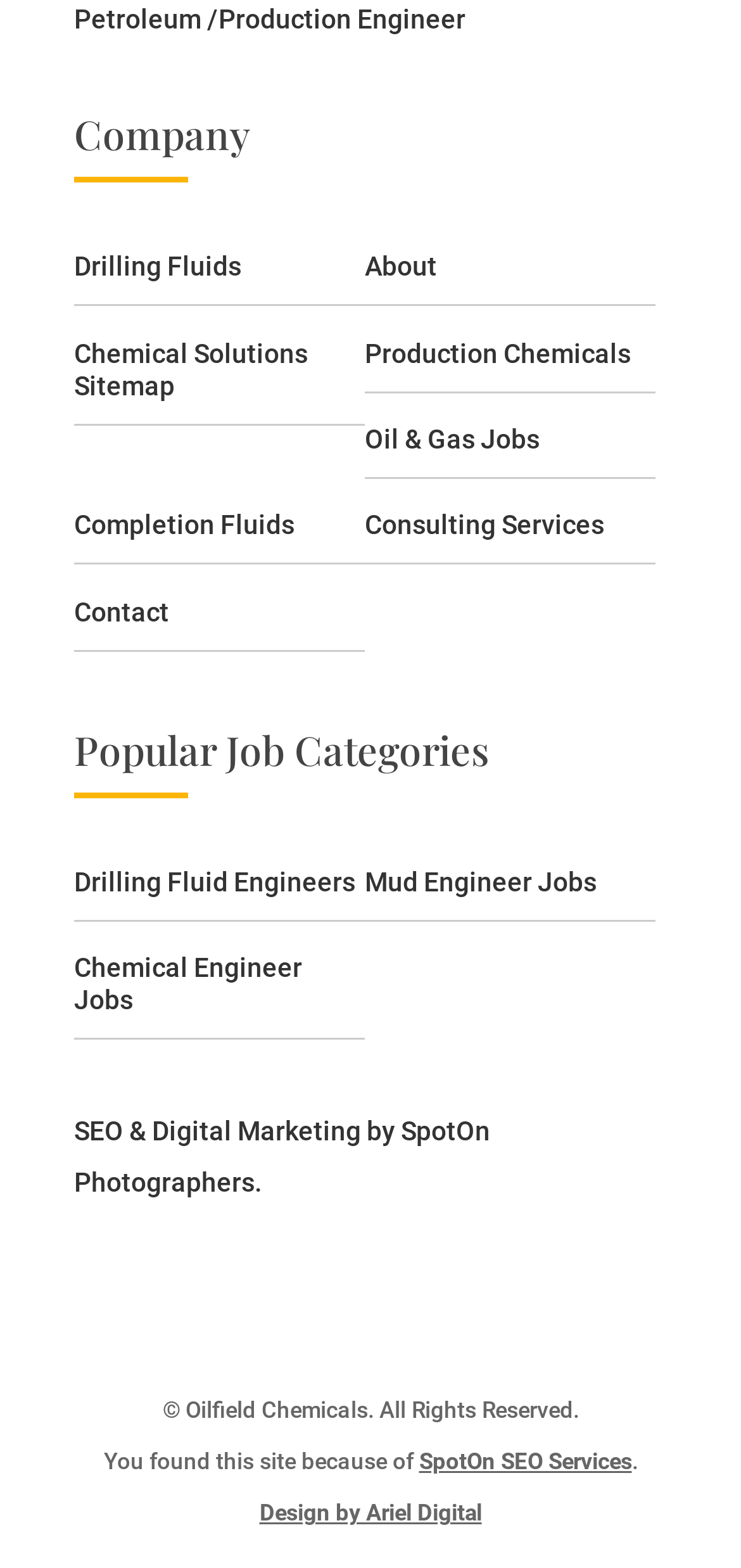How many job categories are listed?
Using the details shown in the screenshot, provide a comprehensive answer to the question.

Under the 'Popular Job Categories' heading, there are three job categories listed: 'Drilling Fluid Engineers', 'Mud Engineer Jobs', and 'Chemical Engineer Jobs'.